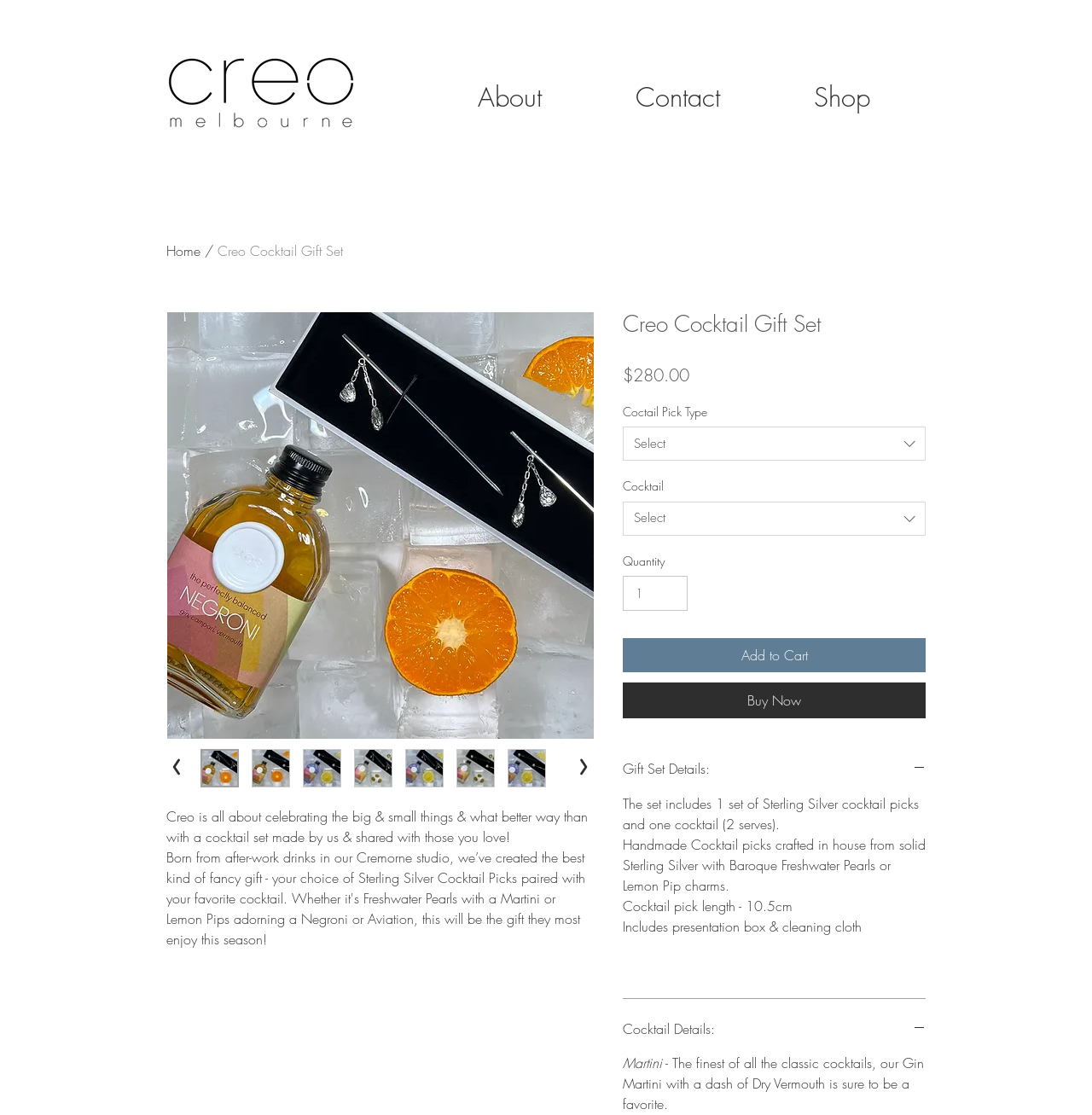Please determine the bounding box coordinates for the UI element described as: "Cocktail Details:".

[0.57, 0.914, 0.848, 0.931]